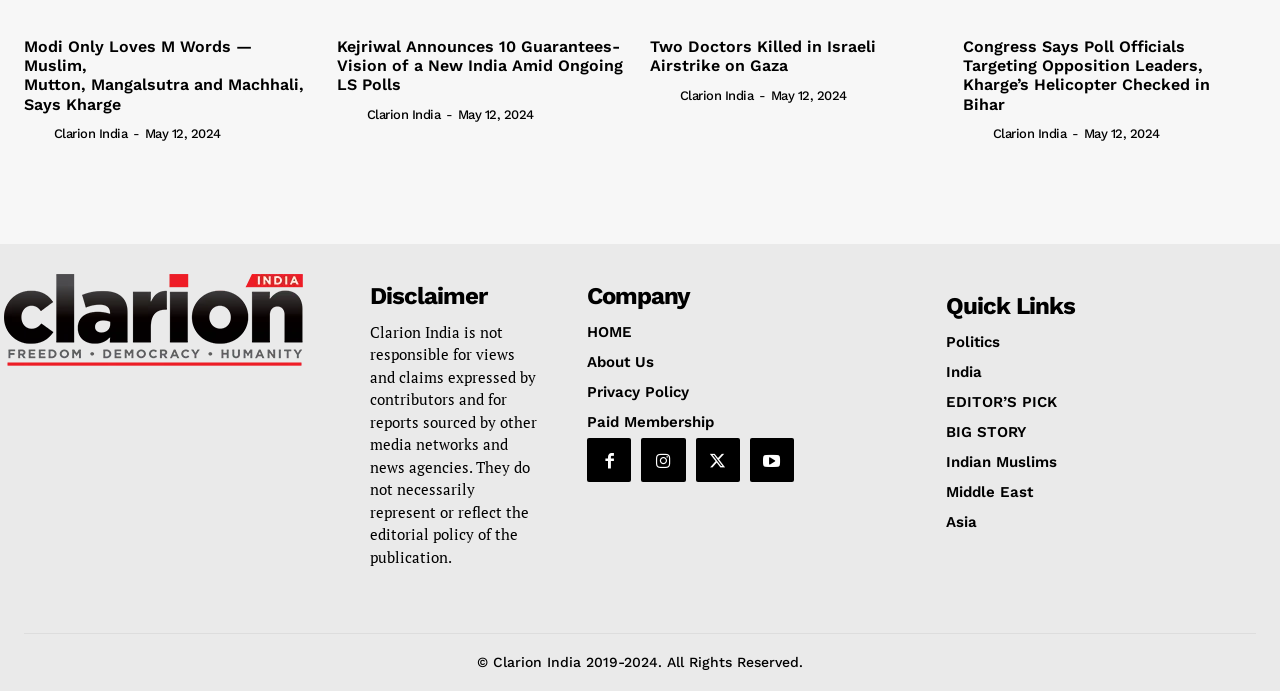Could you indicate the bounding box coordinates of the region to click in order to complete this instruction: "Read the disclaimer".

[0.289, 0.411, 0.38, 0.445]